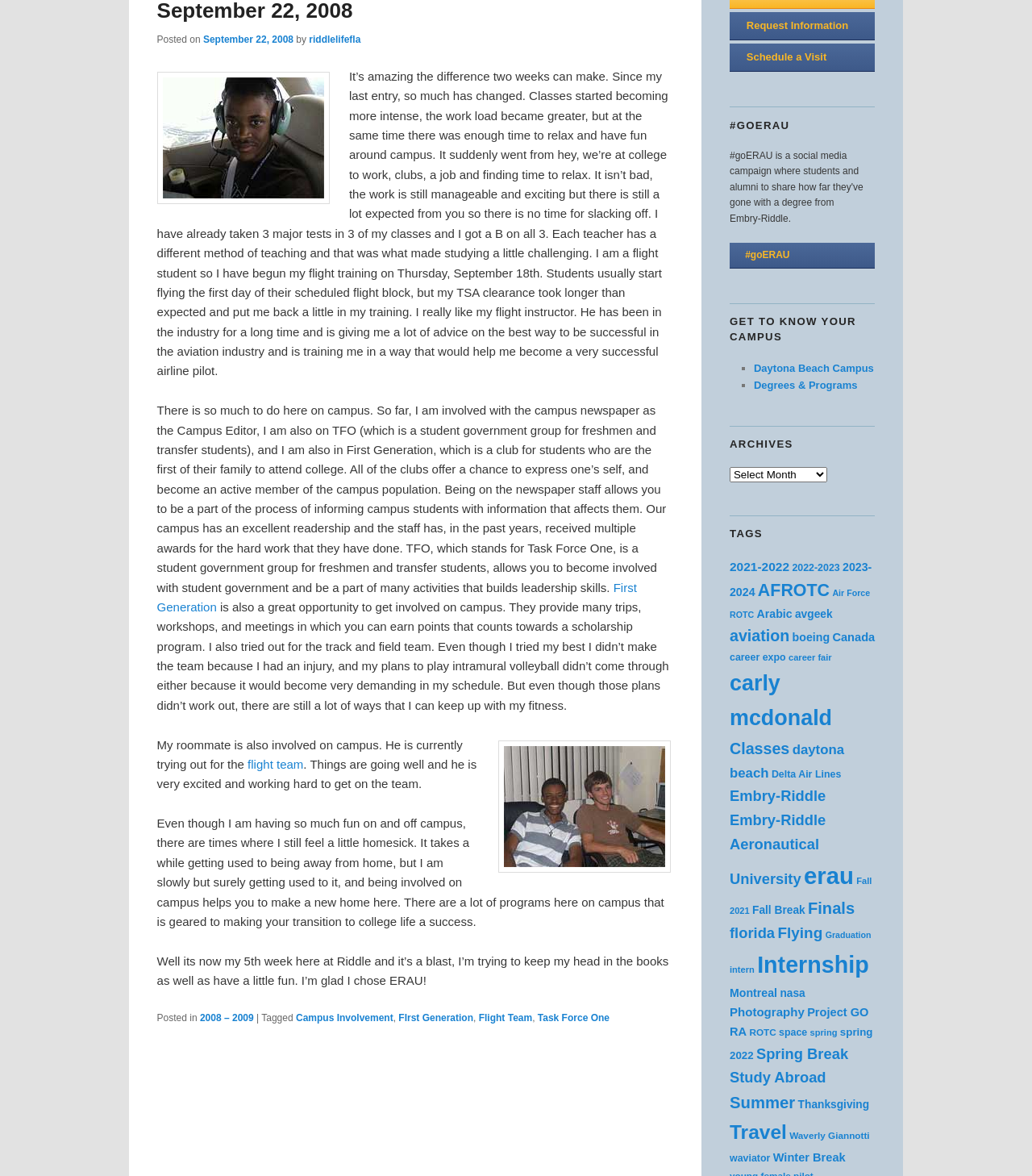Predict the bounding box for the UI component with the following description: "Embry-Riddle Aeronautical University".

[0.707, 0.69, 0.8, 0.754]